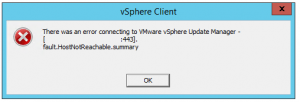What is the likely cause of the error?
Please provide a comprehensive answer based on the information in the image.

The error message suggests that there was a communication issue, likely due to the specified host being unreachable, which is often caused by network issues or misconfigurations affecting connectivity to the Update Manager in virtualized environments.